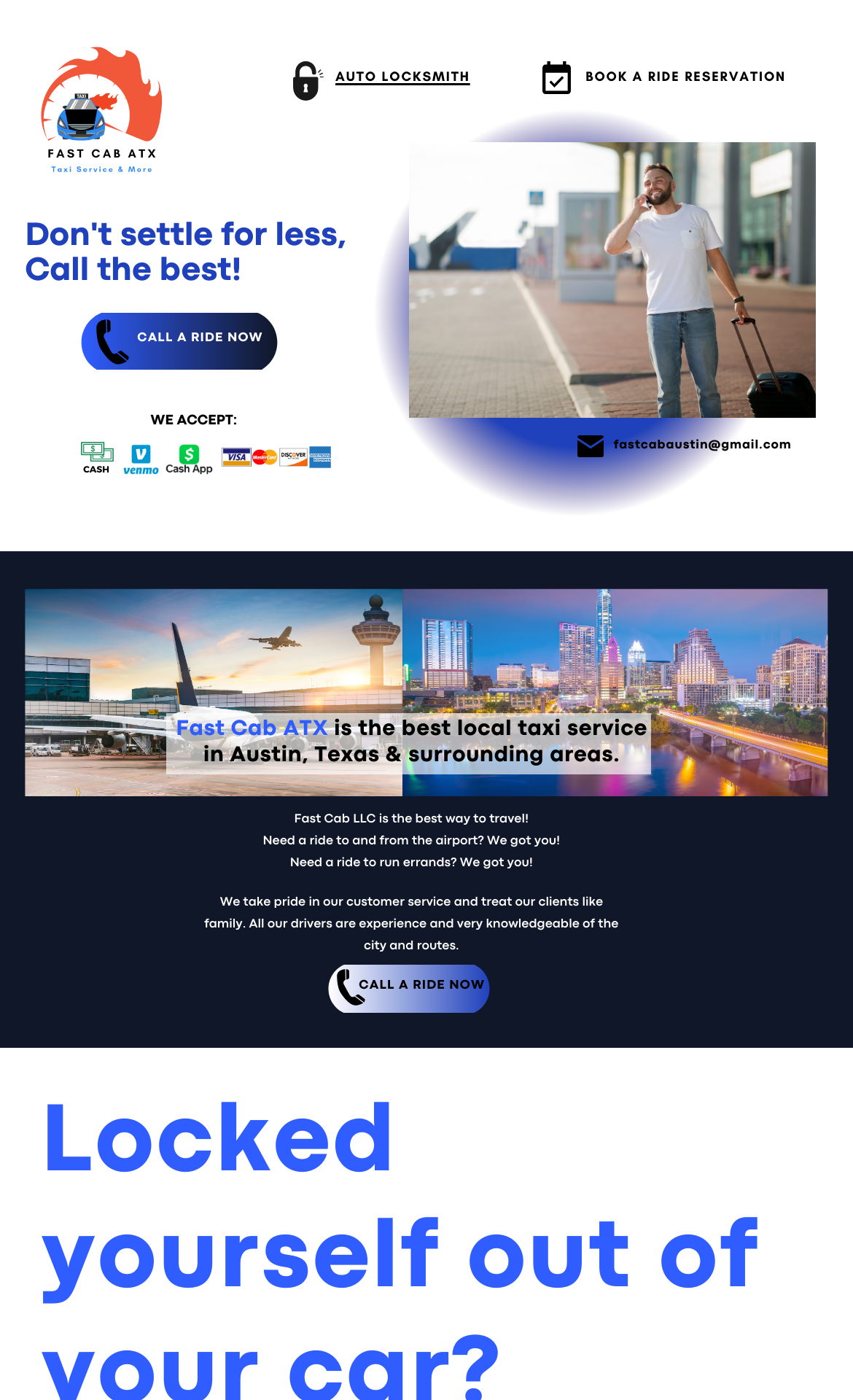Answer this question using a single word or a brief phrase:
What is the company name?

Fast Cab ATX